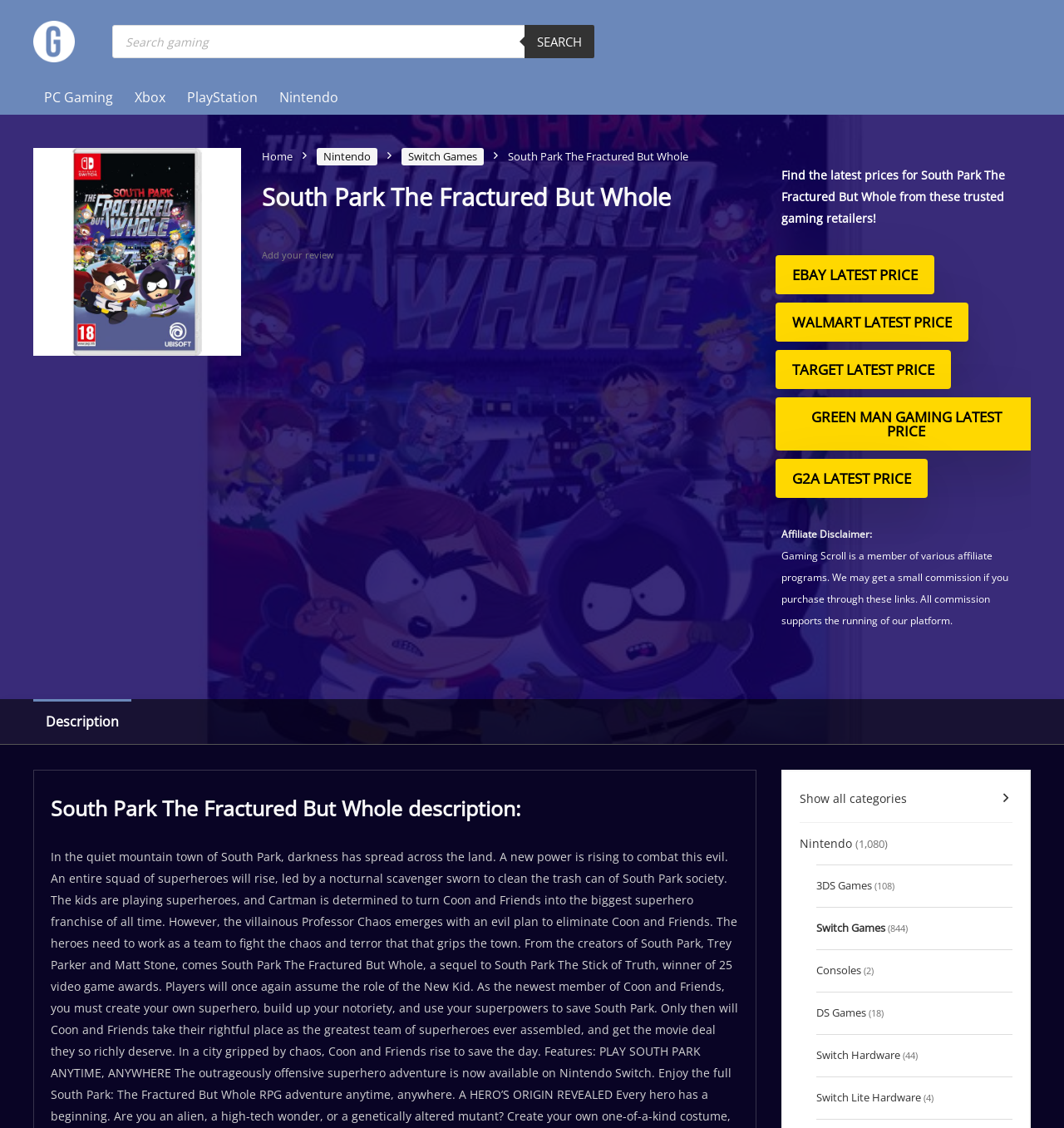Please answer the following question using a single word or phrase: 
What type of game is South Park The Fractured But Whole?

RPG